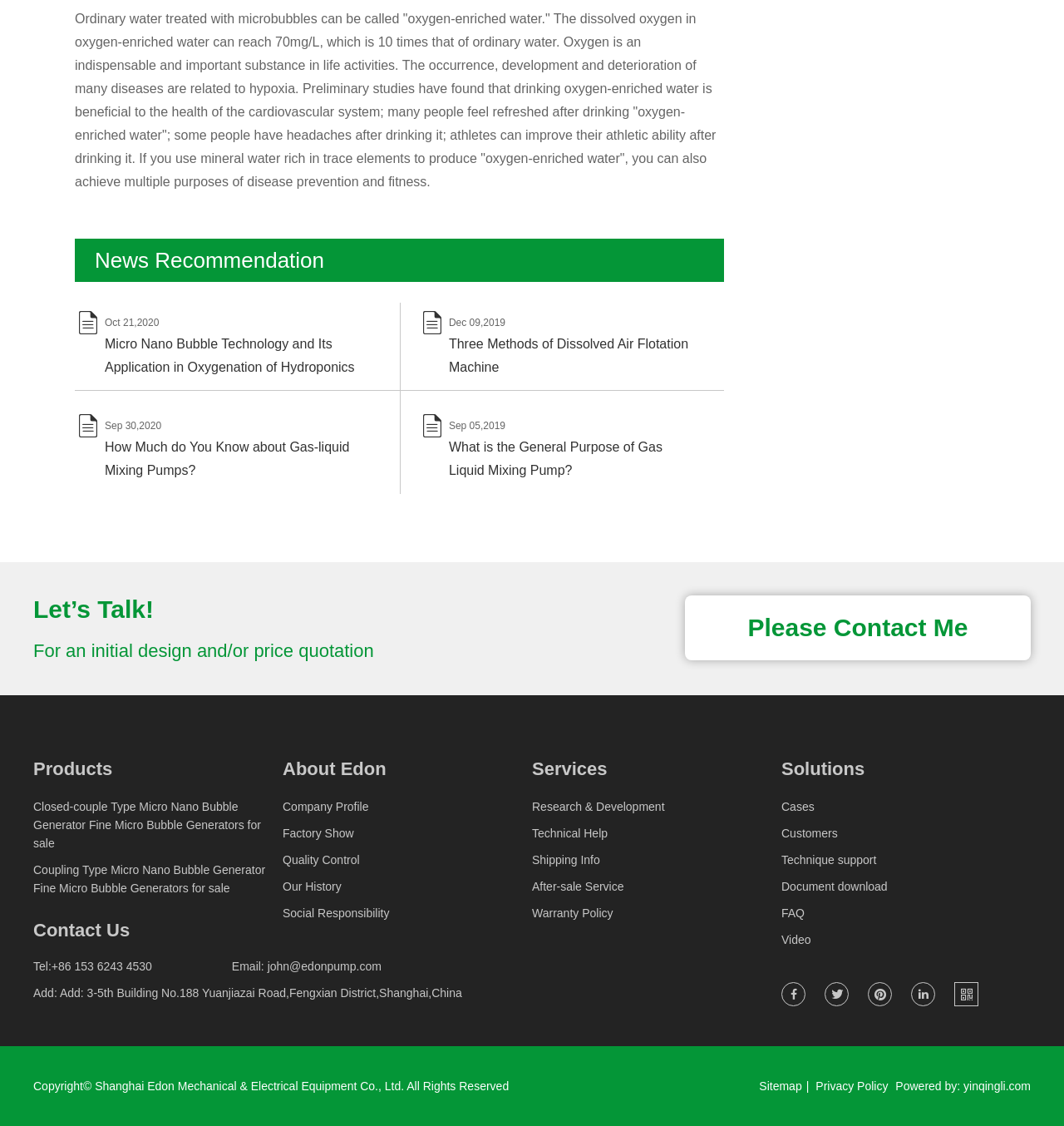What is the phone number provided in the 'Contact Us' section?
Give a one-word or short-phrase answer derived from the screenshot.

+86 153 6243 4530